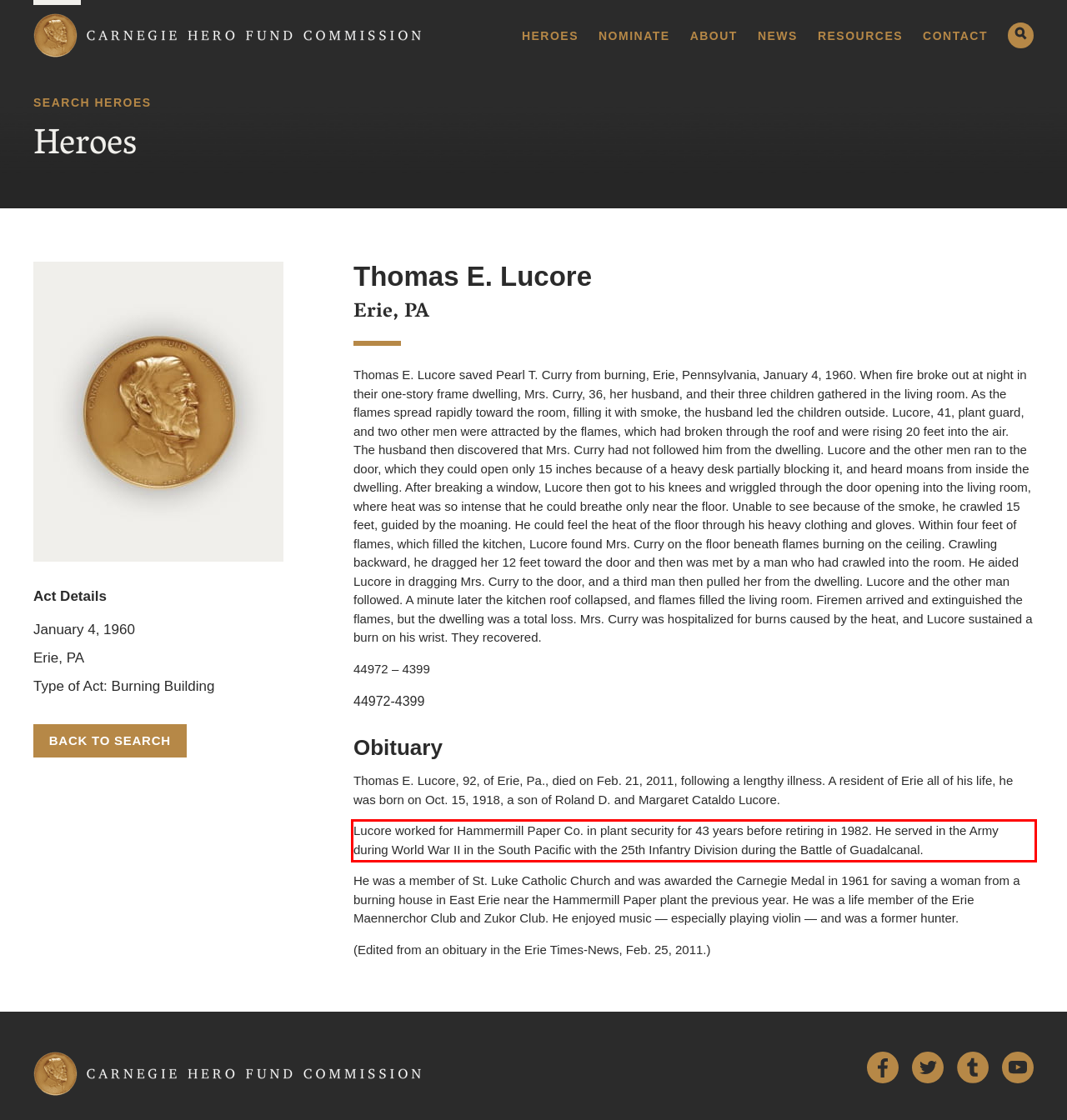With the given screenshot of a webpage, locate the red rectangle bounding box and extract the text content using OCR.

Lucore worked for Hammermill Paper Co. in plant security for 43 years before retiring in 1982. He served in the Army during World War II in the South Pacific with the 25th Infantry Division during the Battle of Guadalcanal.